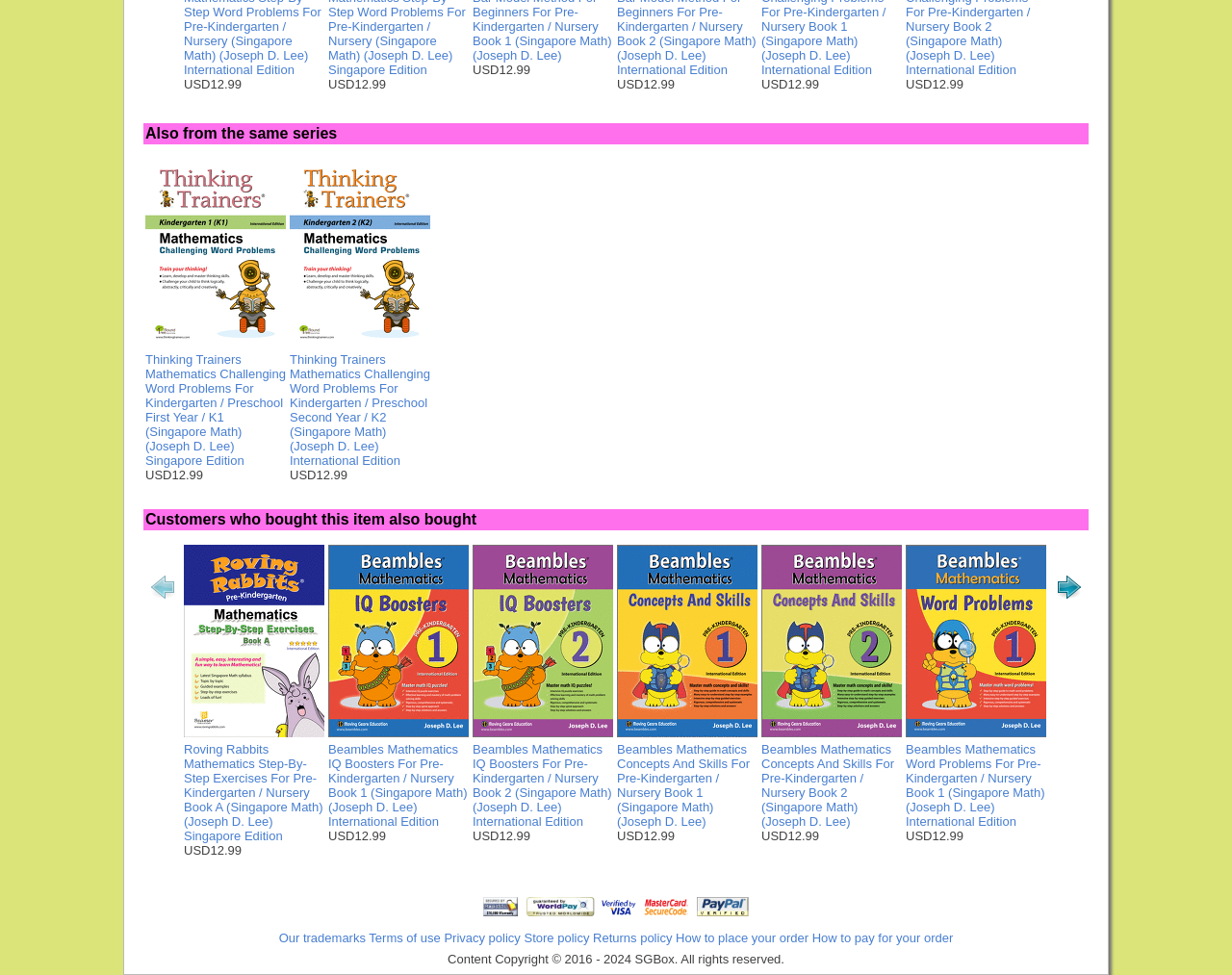Could you provide the bounding box coordinates for the portion of the screen to click to complete this instruction: "View details of Secure website. Valid certificate. 128-bit SSL"?

[0.39, 0.917, 0.421, 0.942]